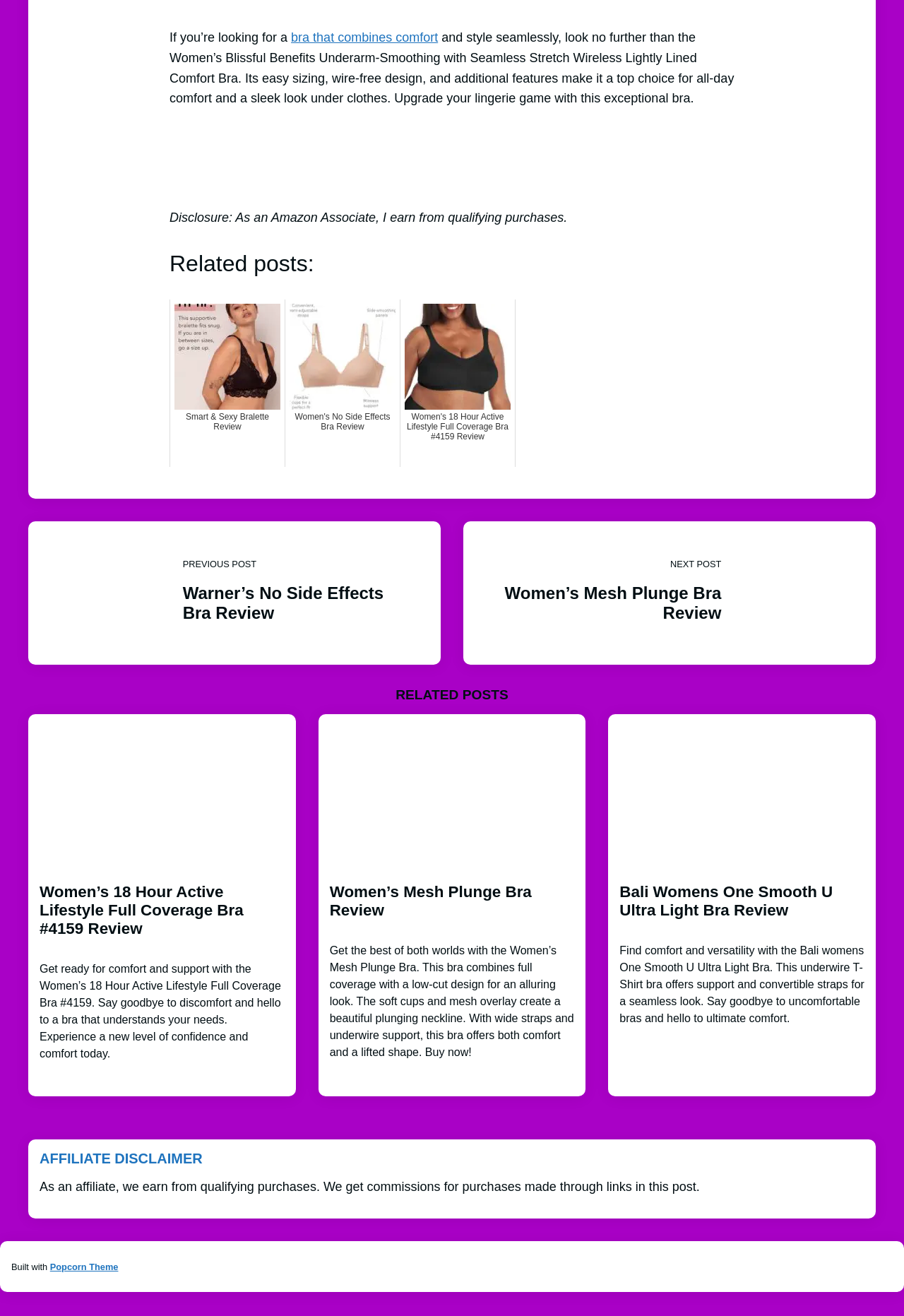Use one word or a short phrase to answer the question provided: 
What is the name of the bra being reviewed in the previous post?

Warner's No Side Effects Bra